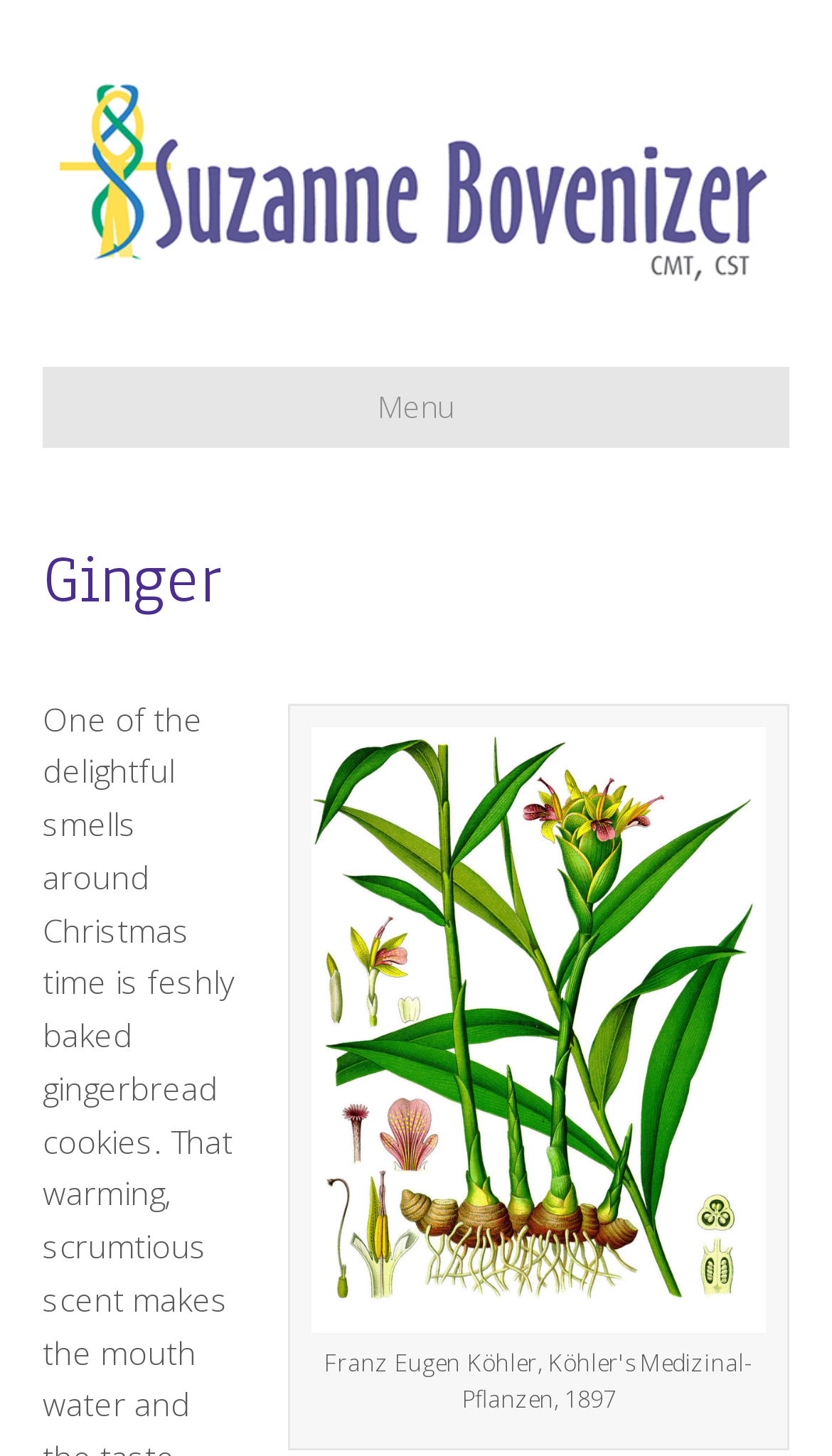Write an exhaustive caption that covers the webpage's main aspects.

The webpage is about ginger, specifically focusing on the delightful smell of freshly baked gingerbread cookies during Christmas time. At the top left of the page, there is a link to "Suzanne Bovenizer" accompanied by an image of the same name. Below this, a navigation menu labeled "Header Menu" is located, which contains a button labeled "Menu". 

To the right of the navigation menu, a heading titled "Ginger" is prominently displayed. Further down the page, there is a link with an associated image, which is described by a caption. The image is positioned near the bottom of the page, taking up a significant portion of the width.